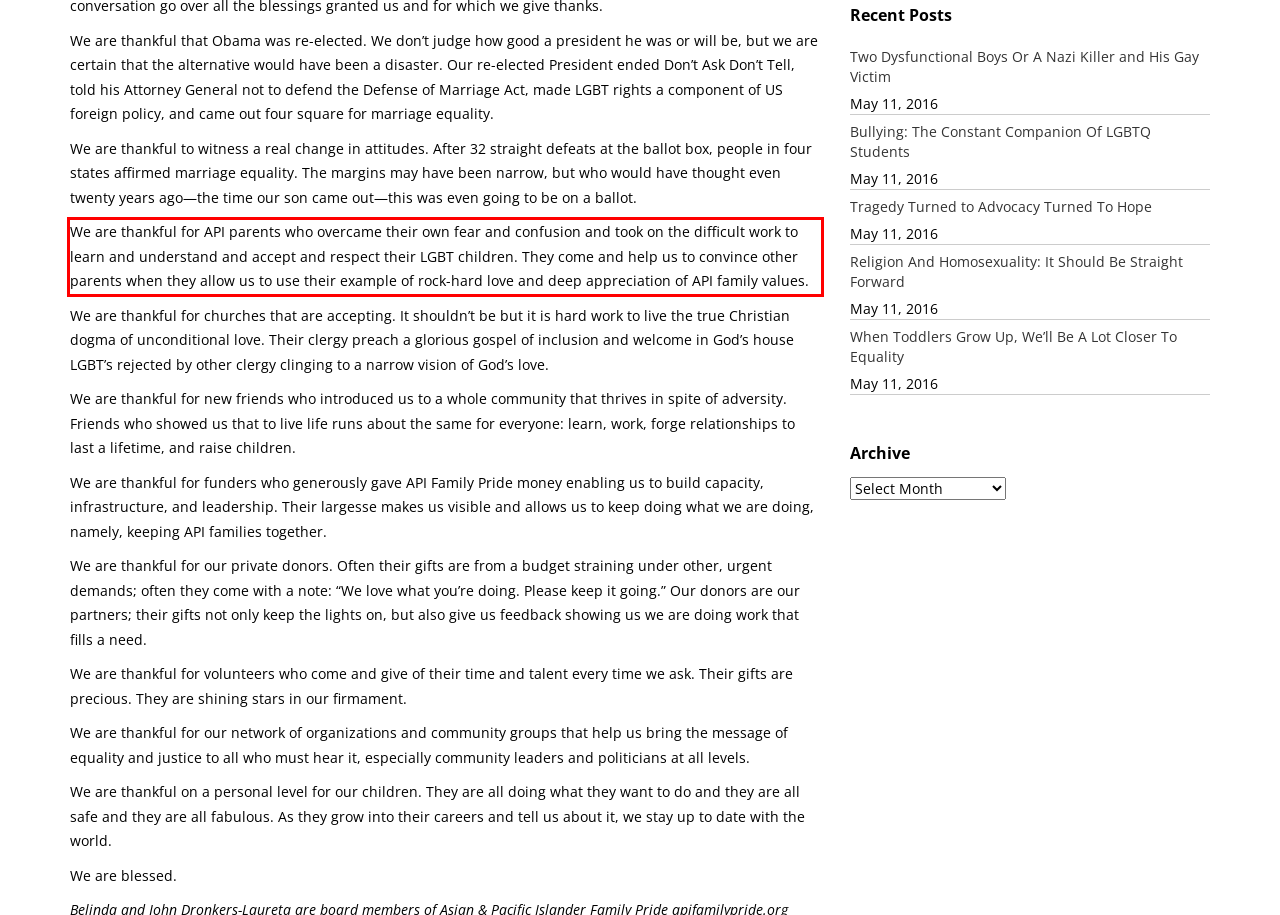There is a UI element on the webpage screenshot marked by a red bounding box. Extract and generate the text content from within this red box.

We are thankful for API parents who overcame their own fear and confusion and took on the difficult work to learn and understand and accept and respect their LGBT children. They come and help us to convince other parents when they allow us to use their example of rock-hard love and deep appreciation of API family values.